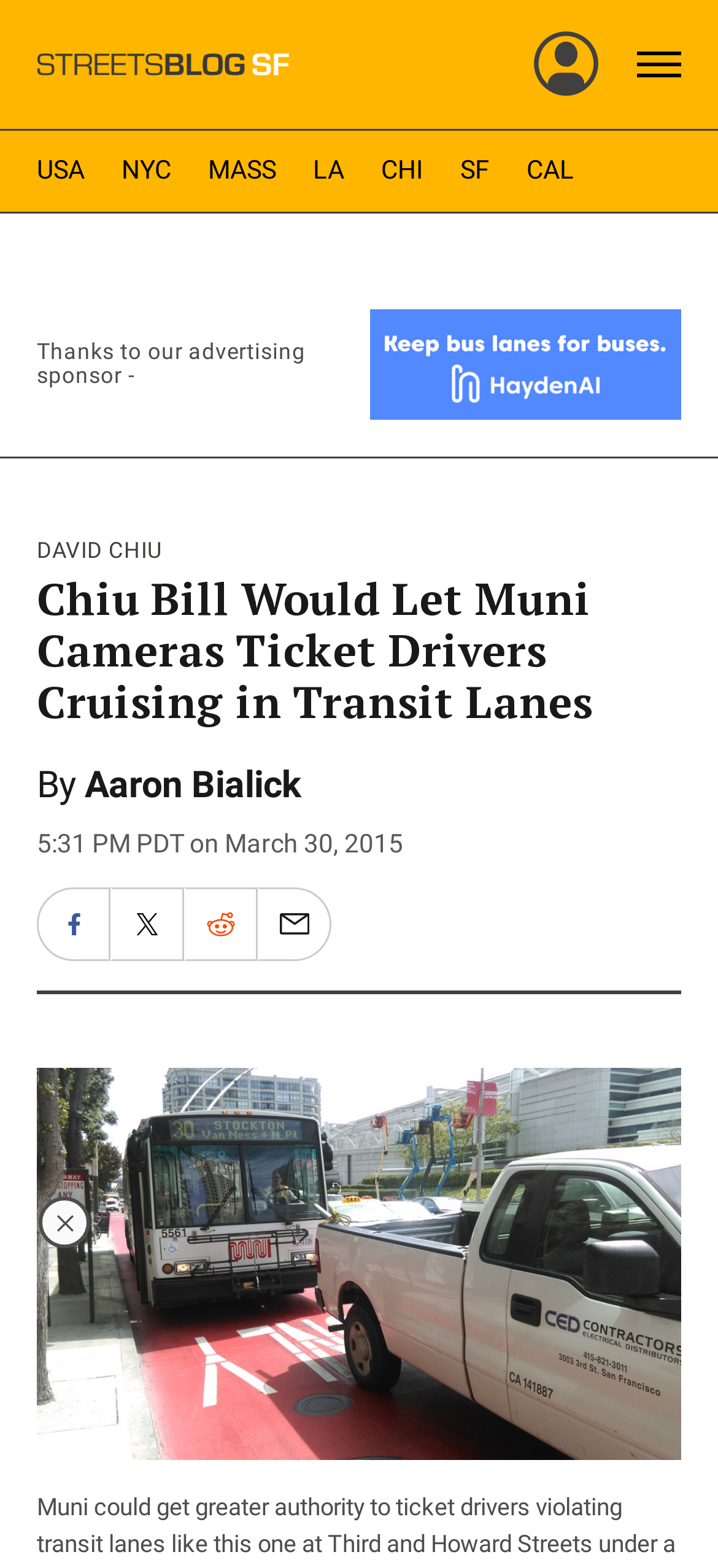What is the date of the article?
From the details in the image, provide a complete and detailed answer to the question.

The date of the article is mentioned as '5:31 PM PDT on March 30, 2015' which is located below the author's name.